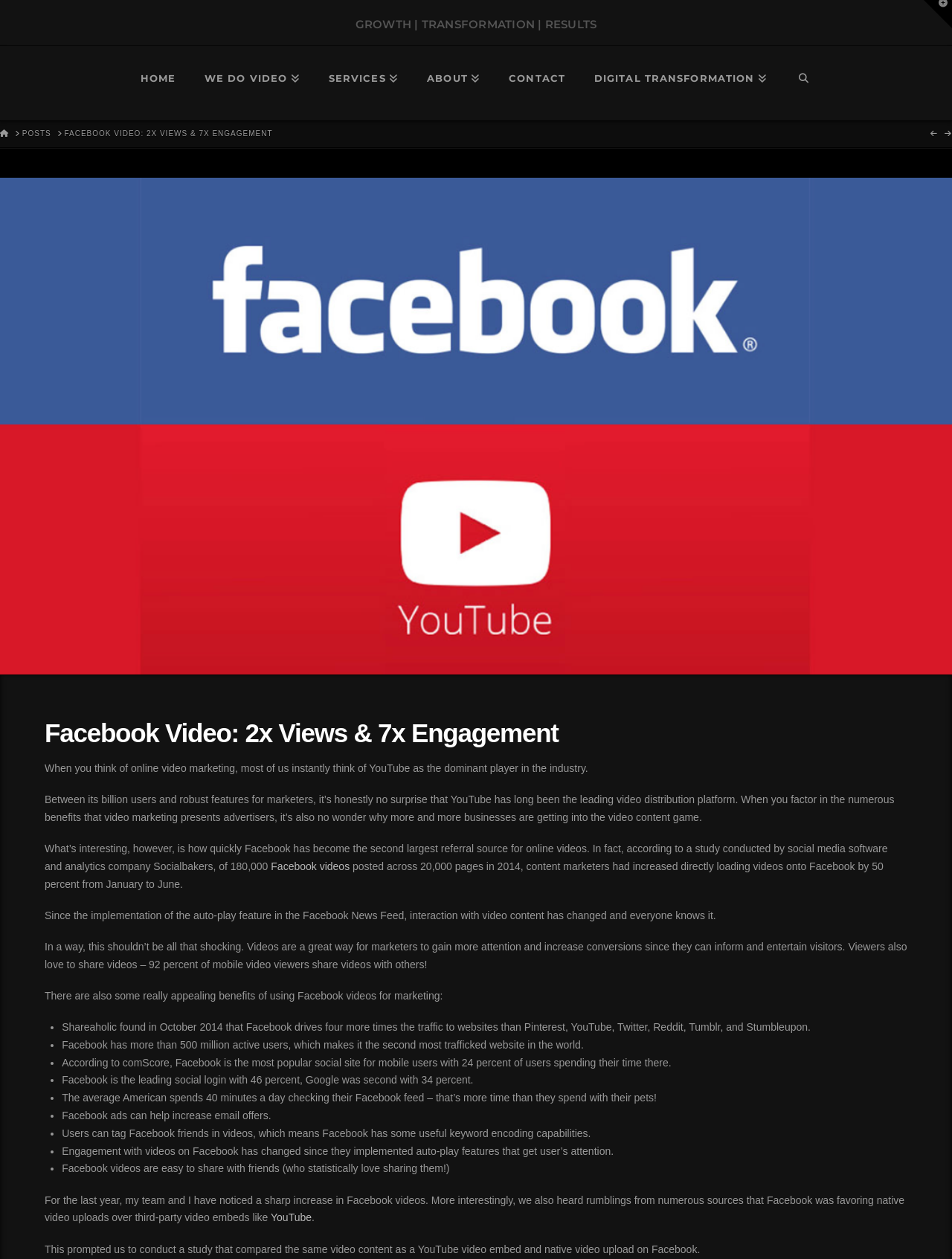Provide a thorough description of the webpage's content and layout.

The webpage is about Facebook video marketing, with a focus on its growing popularity and benefits for advertisers. At the top, there is a navigation bar with links to different sections of the website, including "HOME", "WE DO VIDEO", "SERVICES", "ABOUT", "CONTACT", and "DIGITAL TRANSFORMATION". Below the navigation bar, there is a breadcrumb navigation section with links to "HOME", "POSTS", and the current page, "FACEBOOK VIDEO: 2X VIEWS & 7X ENGAGEMENT".

The main content of the page is divided into several sections. The first section has a heading "Facebook Video: 2x Views & 7x Engagement" and a brief introduction to the topic of online video marketing, highlighting YouTube's dominance in the industry. The text then shifts its focus to Facebook, discussing its growing popularity as a video distribution platform and the benefits of using Facebook videos for marketing.

The next section lists several benefits of using Facebook videos, including increased traffic to websites, a large active user base, and high engagement rates. Each benefit is marked with a bullet point, and the text provides statistics and data to support these claims.

Following this section, there is a discussion about the study conducted by the author's team, which compared the performance of native Facebook video uploads to YouTube video embeds on Facebook. The text concludes with a mention of the study's findings, but the details are not provided on this page.

Throughout the page, there are no images, but there are several links to other pages and websites, including Facebook and YouTube. The page has a clean and organized layout, making it easy to read and navigate.